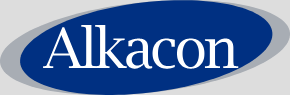What is Alkacon Software a leader in providing solutions for?
Please look at the screenshot and answer in one word or a short phrase.

web development and digital content management